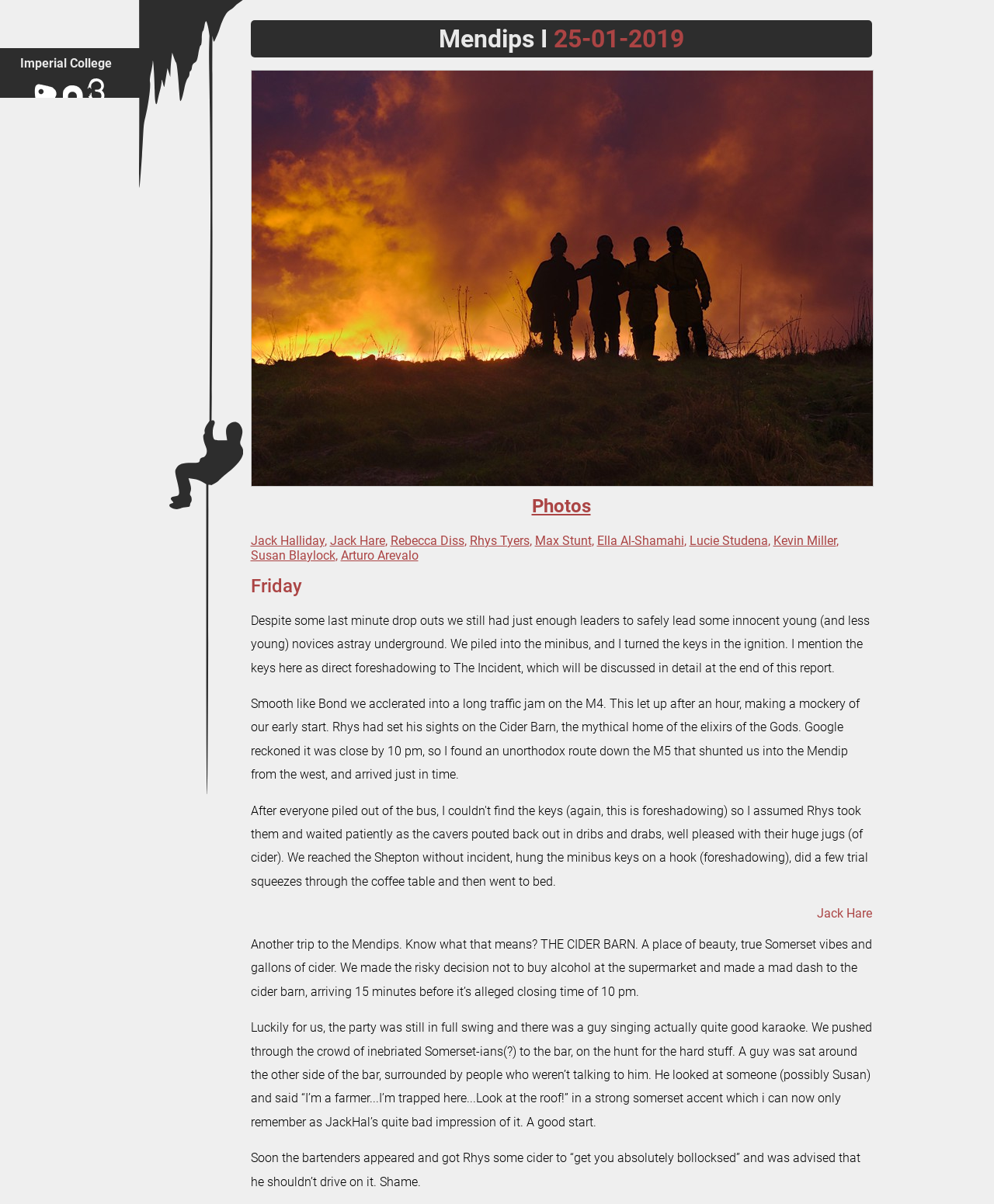Based on the element description Email Us, identify the bounding box of the UI element in the given webpage screenshot. The coordinates should be in the format (top-left x, top-left y, bottom-right x, bottom-right y) and must be between 0 and 1.

[0.0, 0.78, 0.141, 0.803]